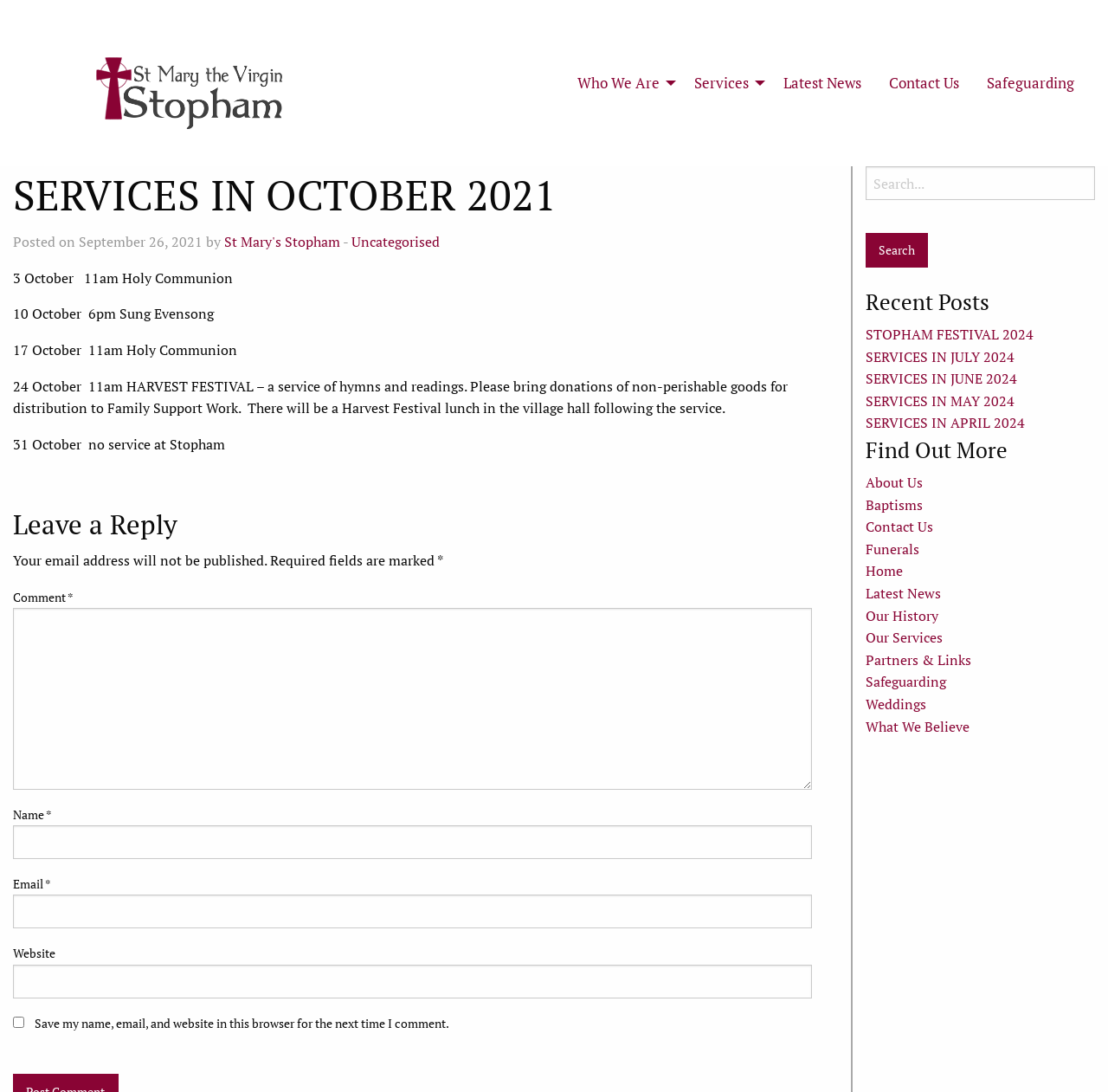Identify and extract the heading text of the webpage.

SERVICES IN OCTOBER 2021